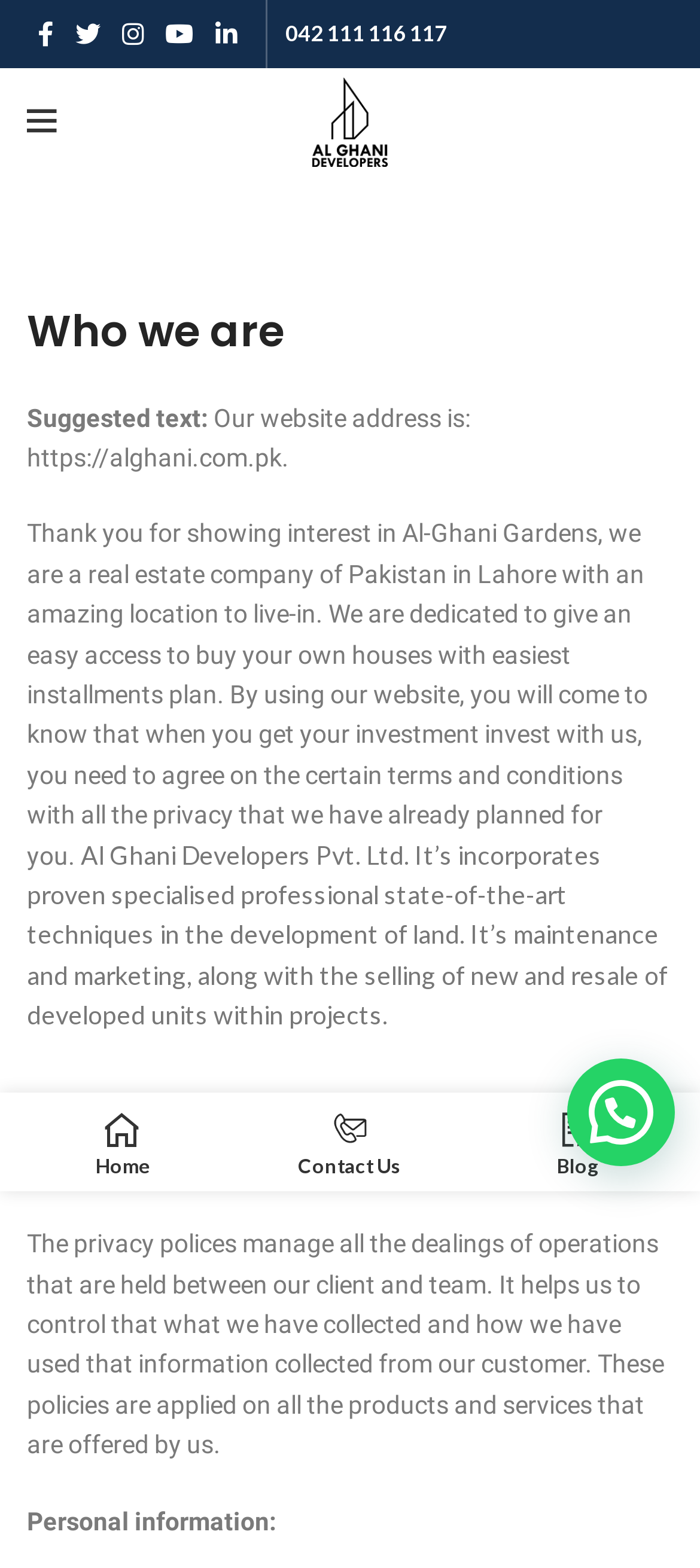Pinpoint the bounding box coordinates of the element that must be clicked to accomplish the following instruction: "Go to Al-Ghani Developers homepage". The coordinates should be in the format of four float numbers between 0 and 1, i.e., [left, top, right, bottom].

[0.446, 0.066, 0.554, 0.085]